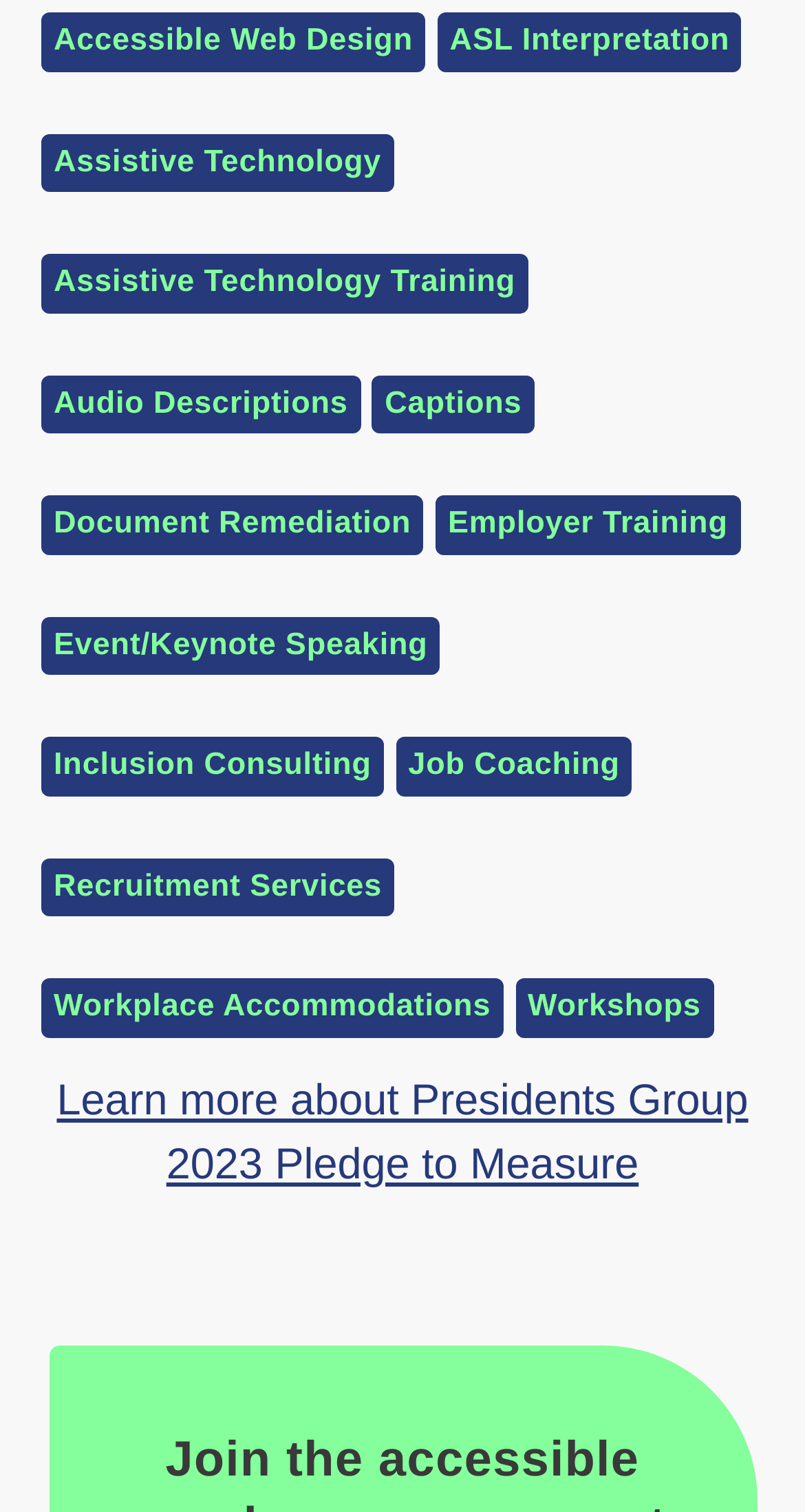How many links are on the webpage?
Based on the screenshot, provide your answer in one word or phrase.

15